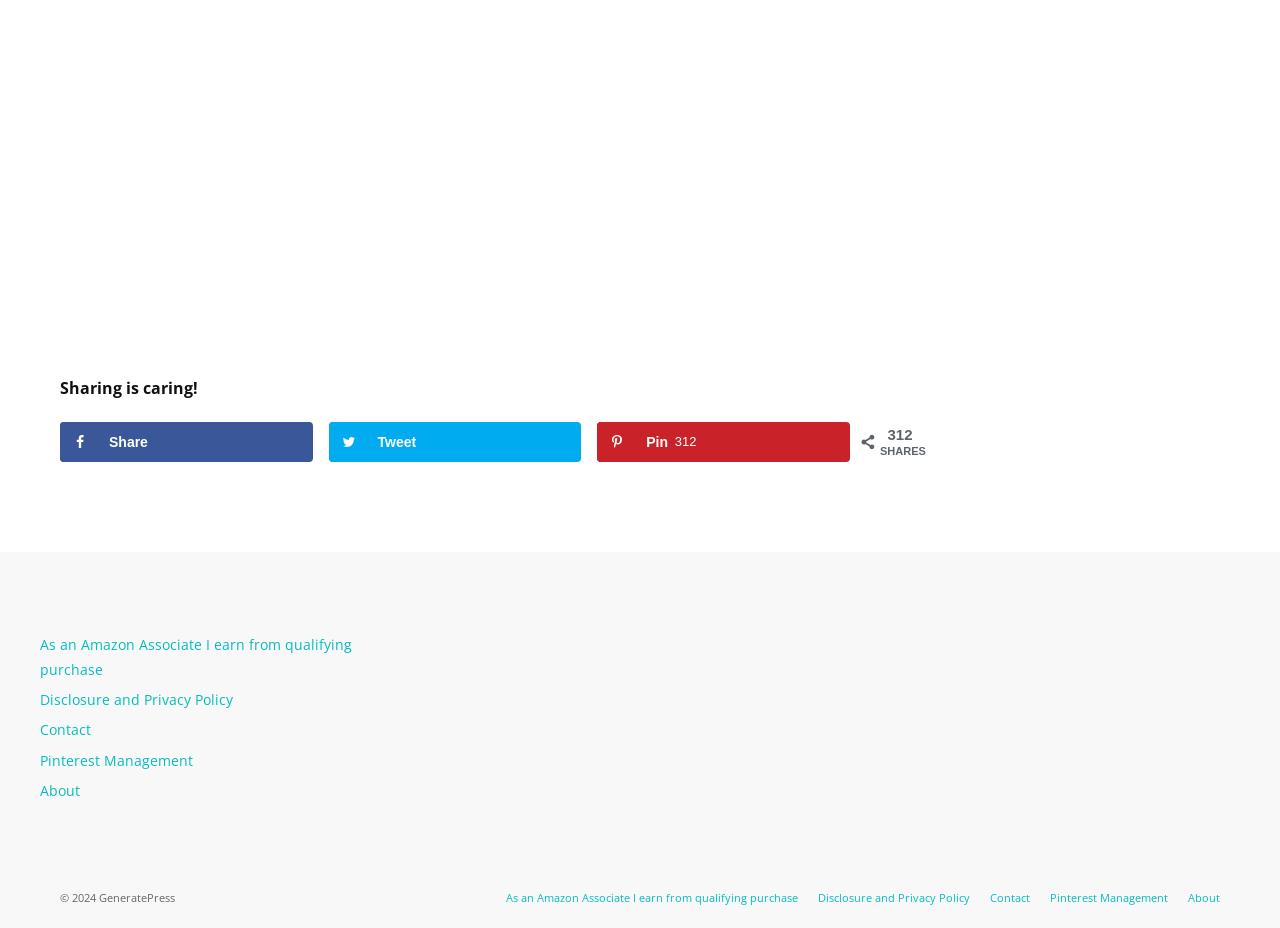Highlight the bounding box coordinates of the element you need to click to perform the following instruction: "Share on Facebook."

[0.047, 0.455, 0.244, 0.498]